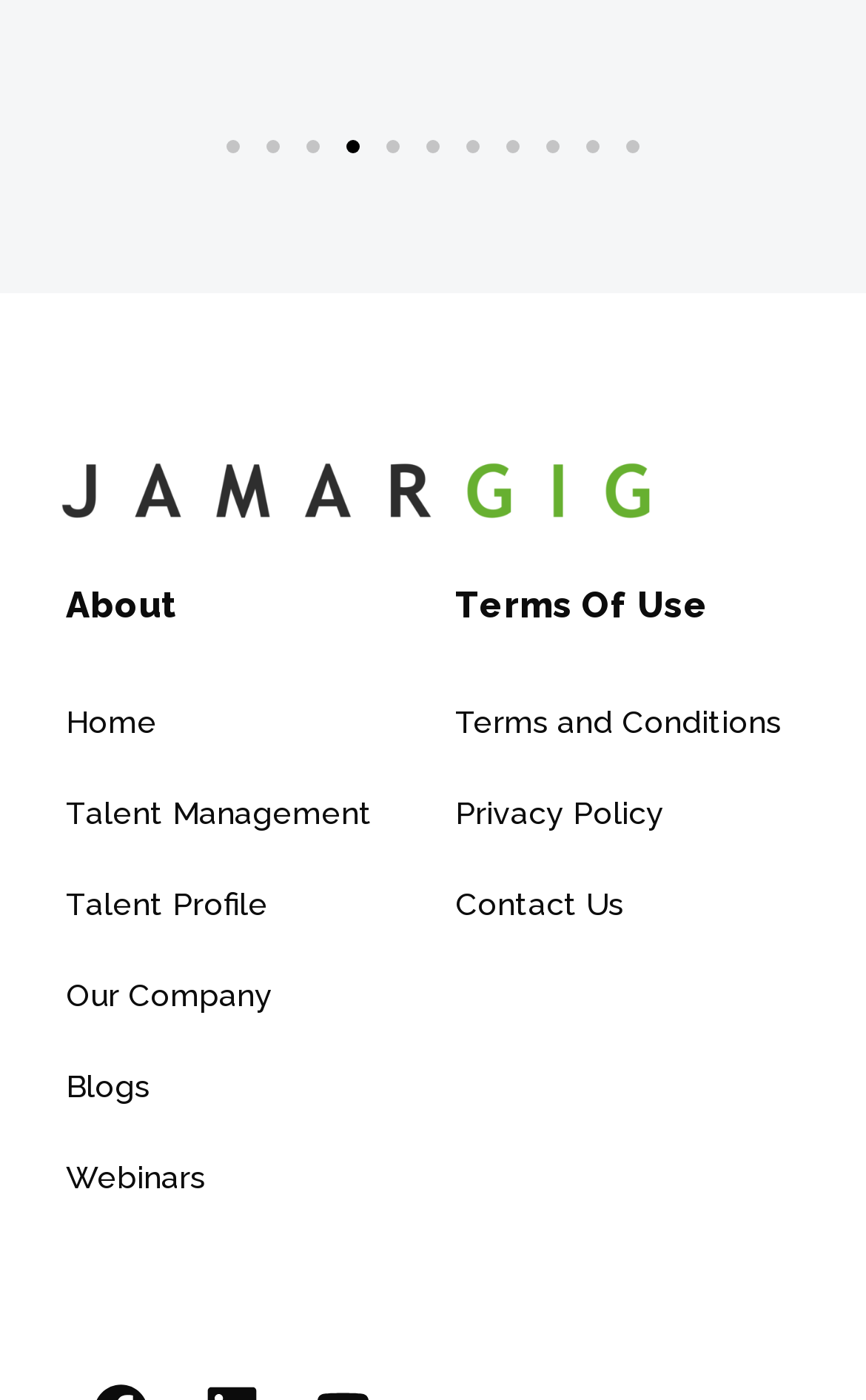Give a one-word or one-phrase response to the question:
What is the second menu item?

Talent Management